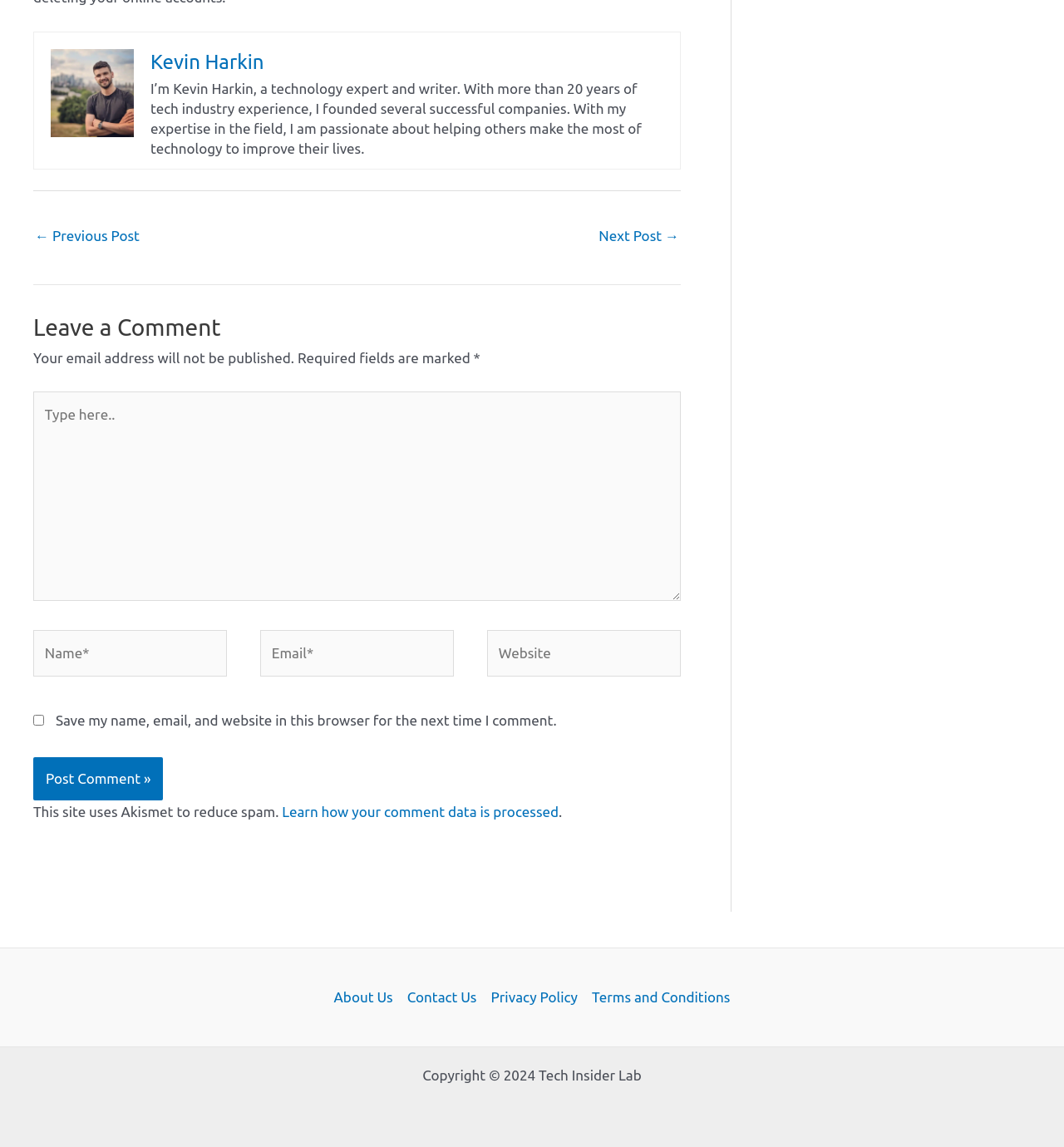Please determine the bounding box coordinates of the section I need to click to accomplish this instruction: "Click on the 'Kevin Harkin' link".

[0.141, 0.044, 0.248, 0.064]